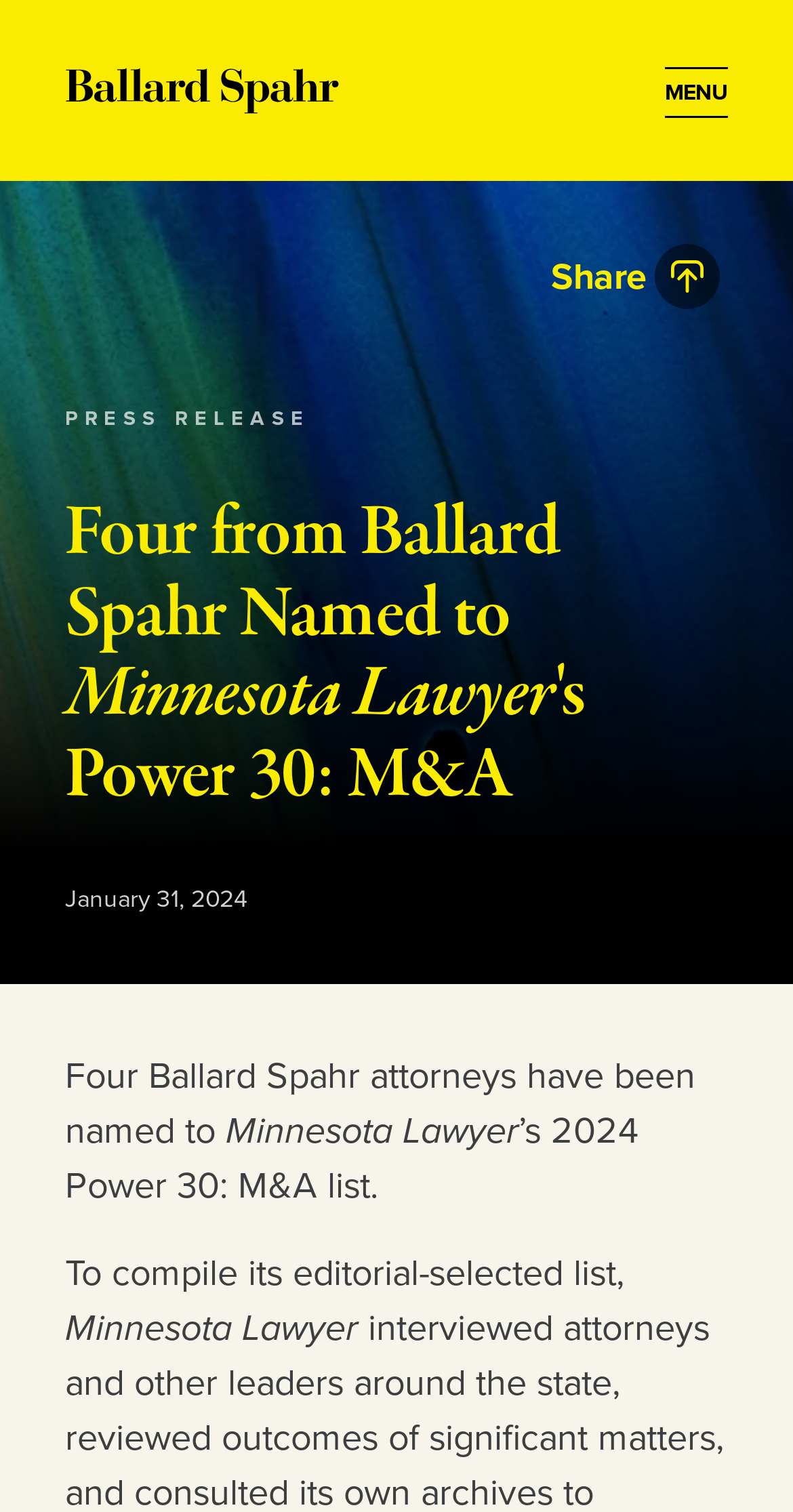Provide a brief response to the question below using a single word or phrase: 
How many attorneys have been named to the list?

Four